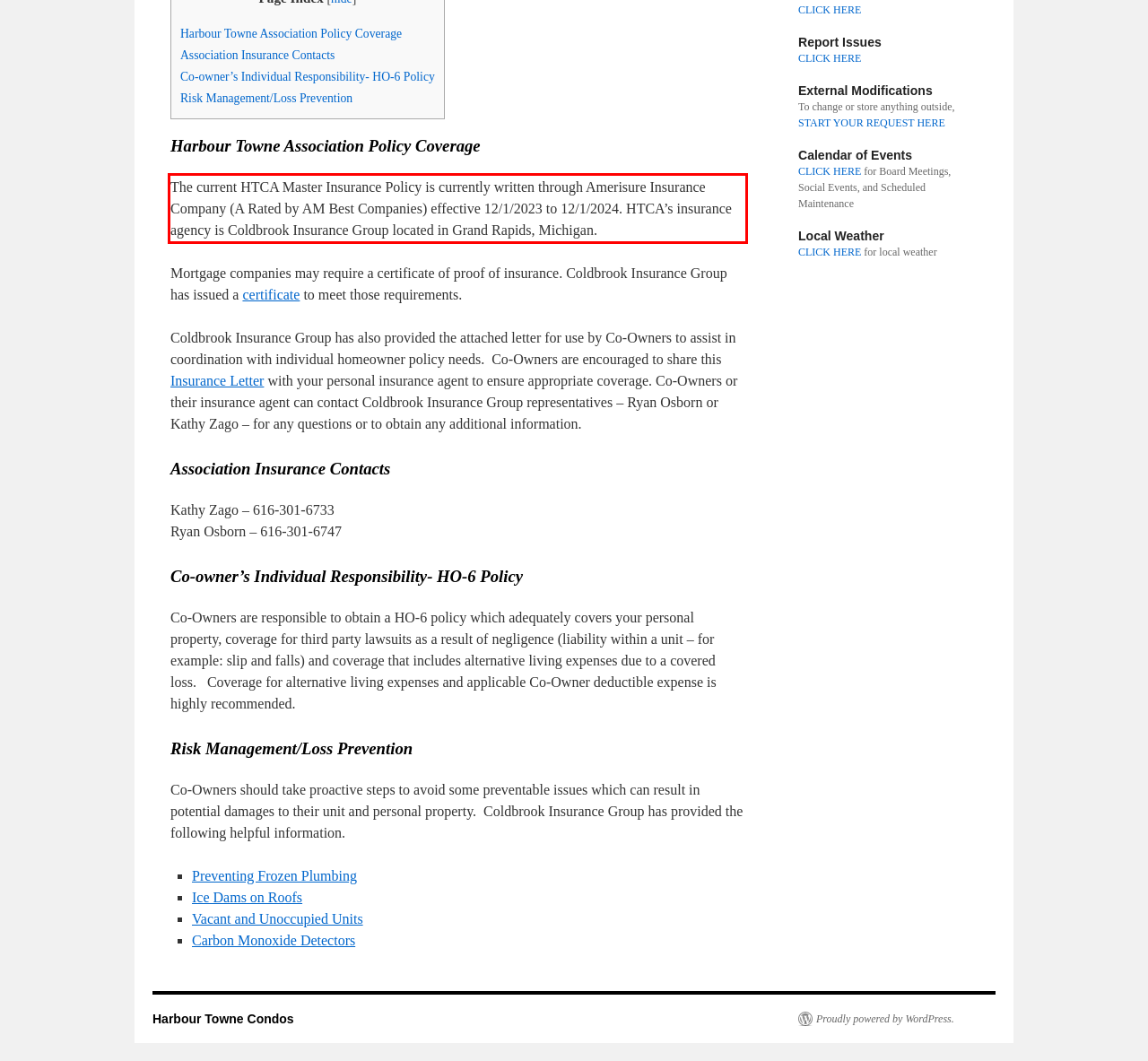Please perform OCR on the text content within the red bounding box that is highlighted in the provided webpage screenshot.

The current HTCA Master Insurance Policy is currently written through Amerisure Insurance Company (A Rated by AM Best Companies) effective 12/1/2023 to 12/1/2024. HTCA’s insurance agency is Coldbrook Insurance Group located in Grand Rapids, Michigan.